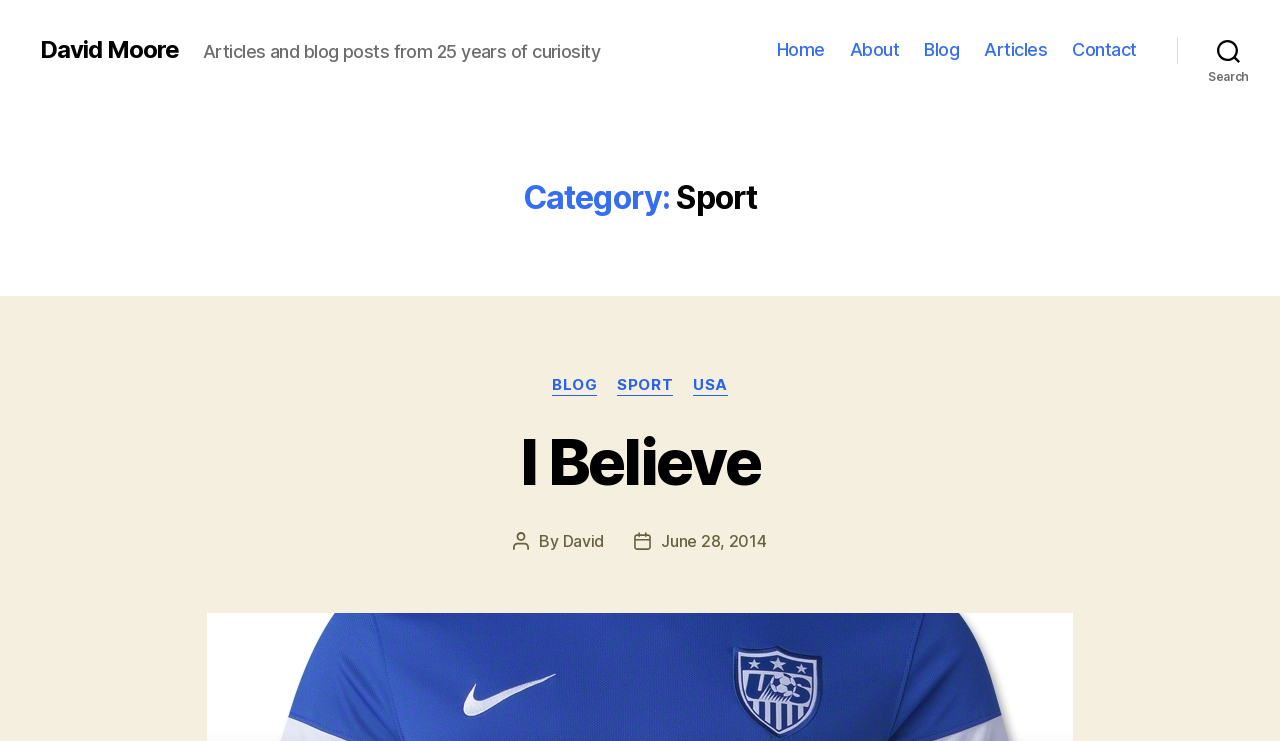Locate the bounding box coordinates of the clickable element to fulfill the following instruction: "view articles". Provide the coordinates as four float numbers between 0 and 1 in the format [left, top, right, bottom].

[0.769, 0.053, 0.818, 0.082]